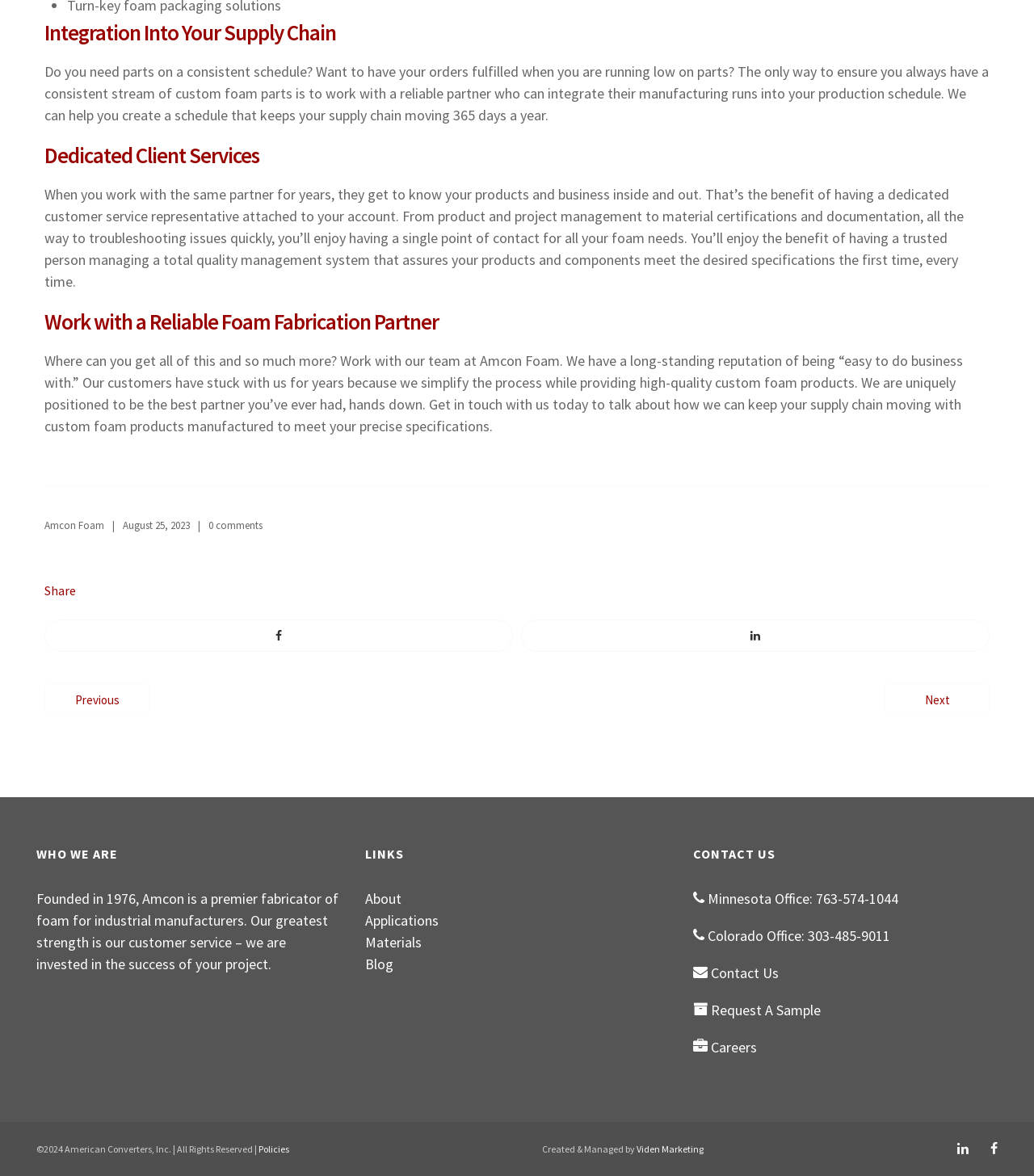Identify the bounding box coordinates for the UI element described by the following text: "Minnesota Office: 763-574-1044". Provide the coordinates as four float numbers between 0 and 1, in the format [left, top, right, bottom].

[0.685, 0.756, 0.869, 0.772]